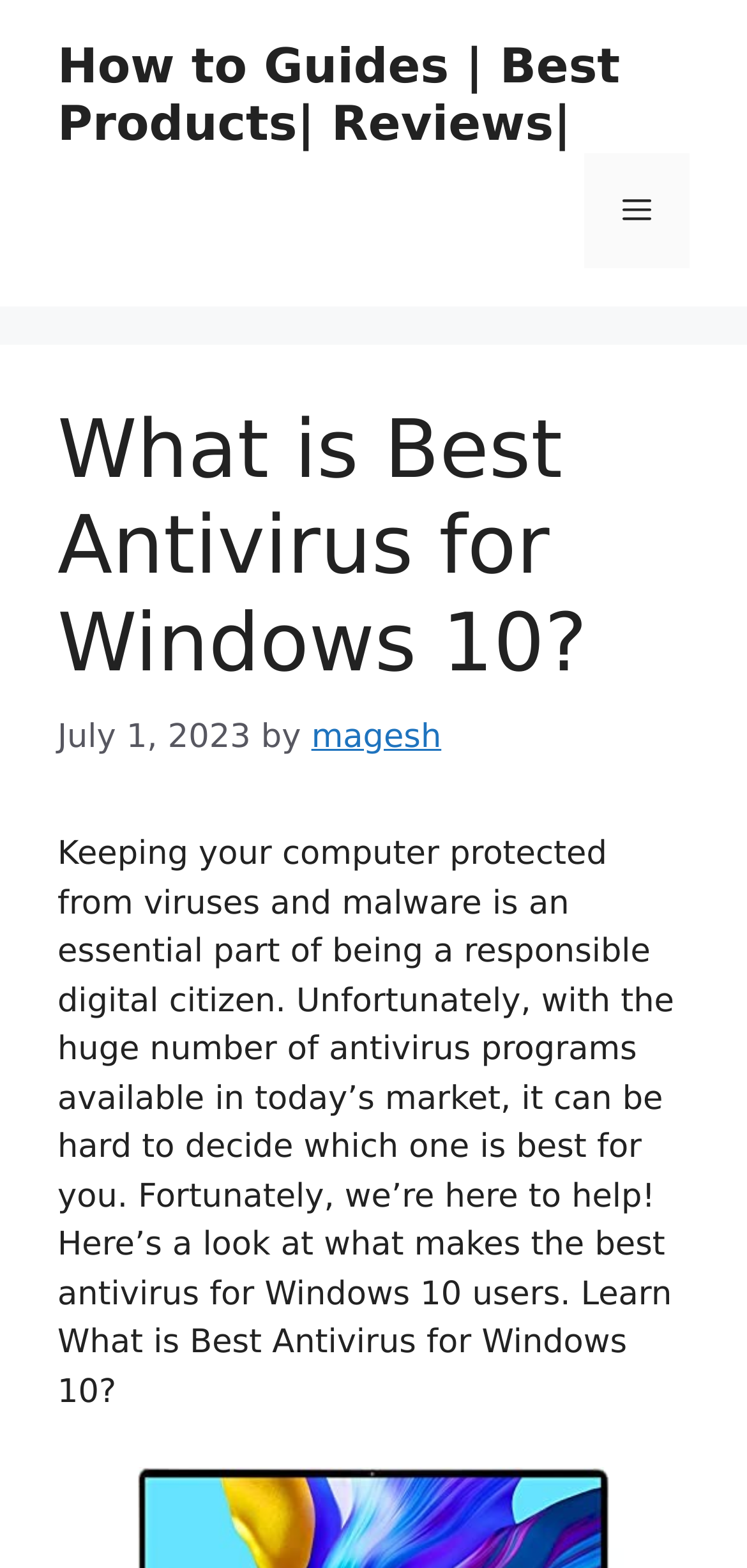Using the details in the image, give a detailed response to the question below:
What is the purpose of the webpage?

Based on the content of the webpage, it appears to be discussing the importance of antivirus software for Windows 10 users and providing guidance on choosing the best one. The heading 'What is Best Antivirus for Windows 10?' and the introductory paragraph support this conclusion.